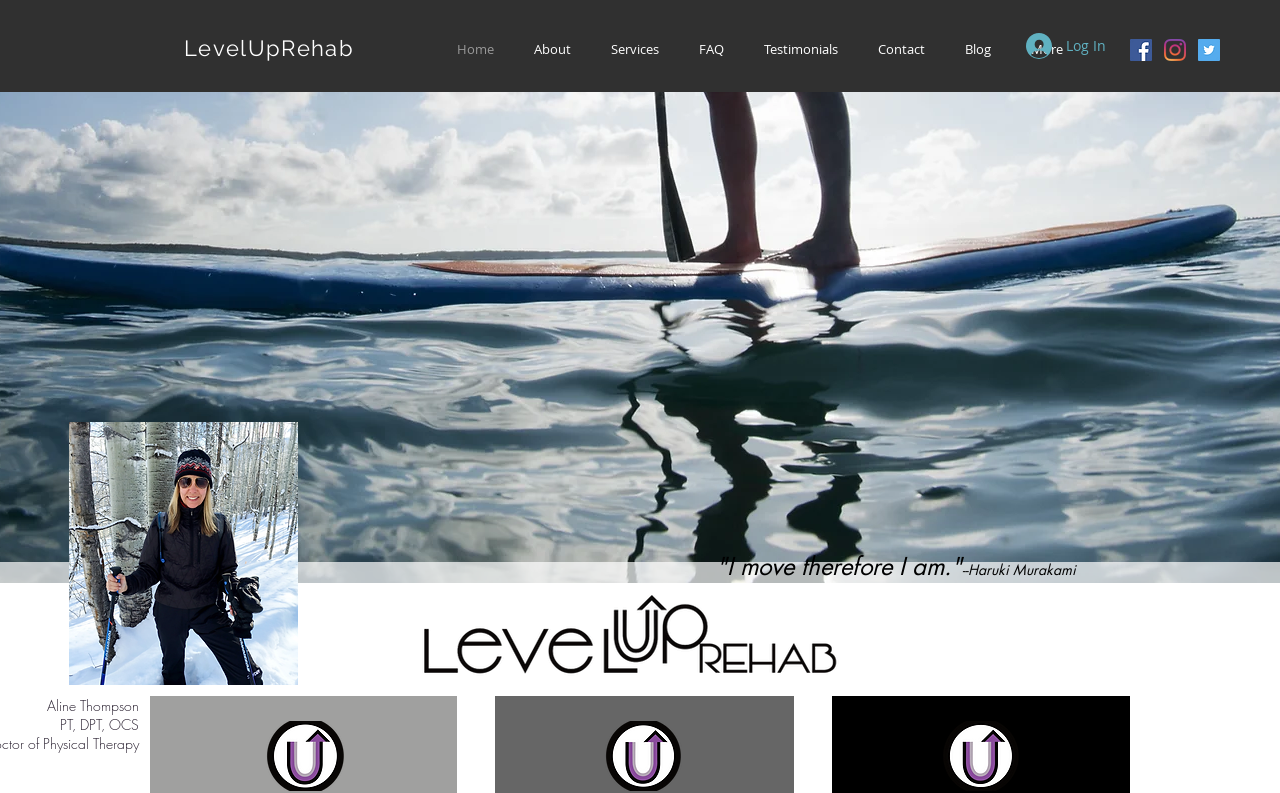What is the purpose of the button at the top right corner?
Respond with a short answer, either a single word or a phrase, based on the image.

Log In